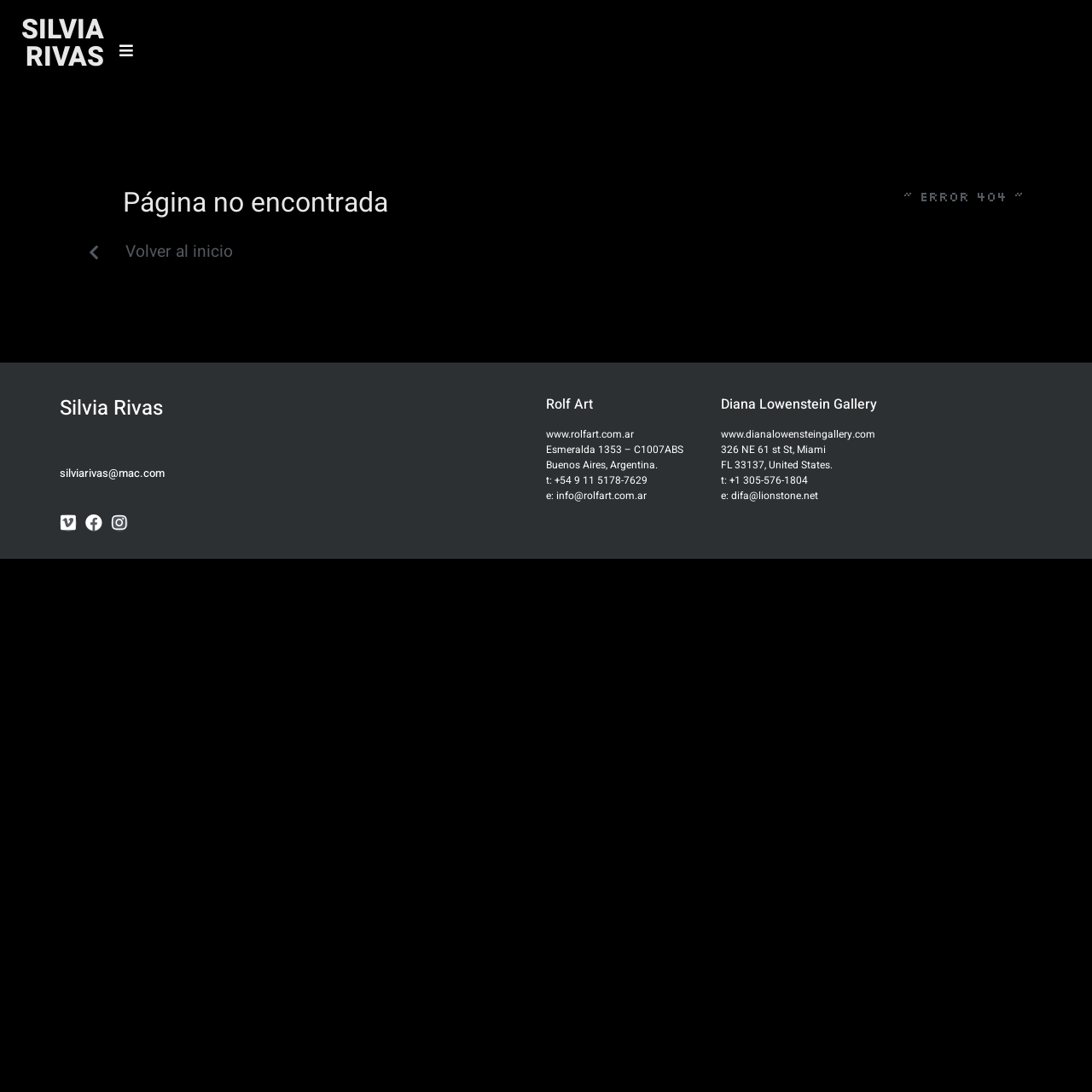What is the email address of Silvia Rivas?
Provide a well-explained and detailed answer to the question.

The email address of Silvia Rivas is mentioned in the heading 'silviarivas@mac.com' which is located at the bottom left corner of the webpage, below the Silvia Rivas heading.